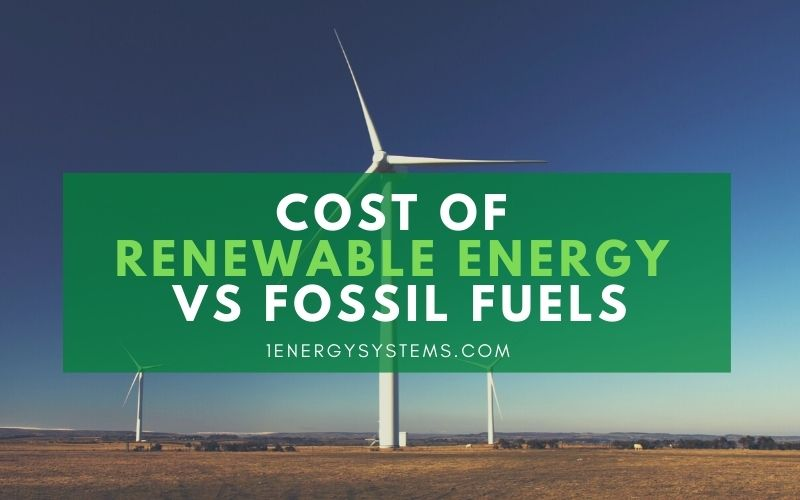What is the URL mentioned in the image?
Please answer the question with as much detail as possible using the screenshot.

The caption states that the website URL '1ENERGYSYSTEMS.COM' is mentioned below the text in the image, providing context to the source of the information.